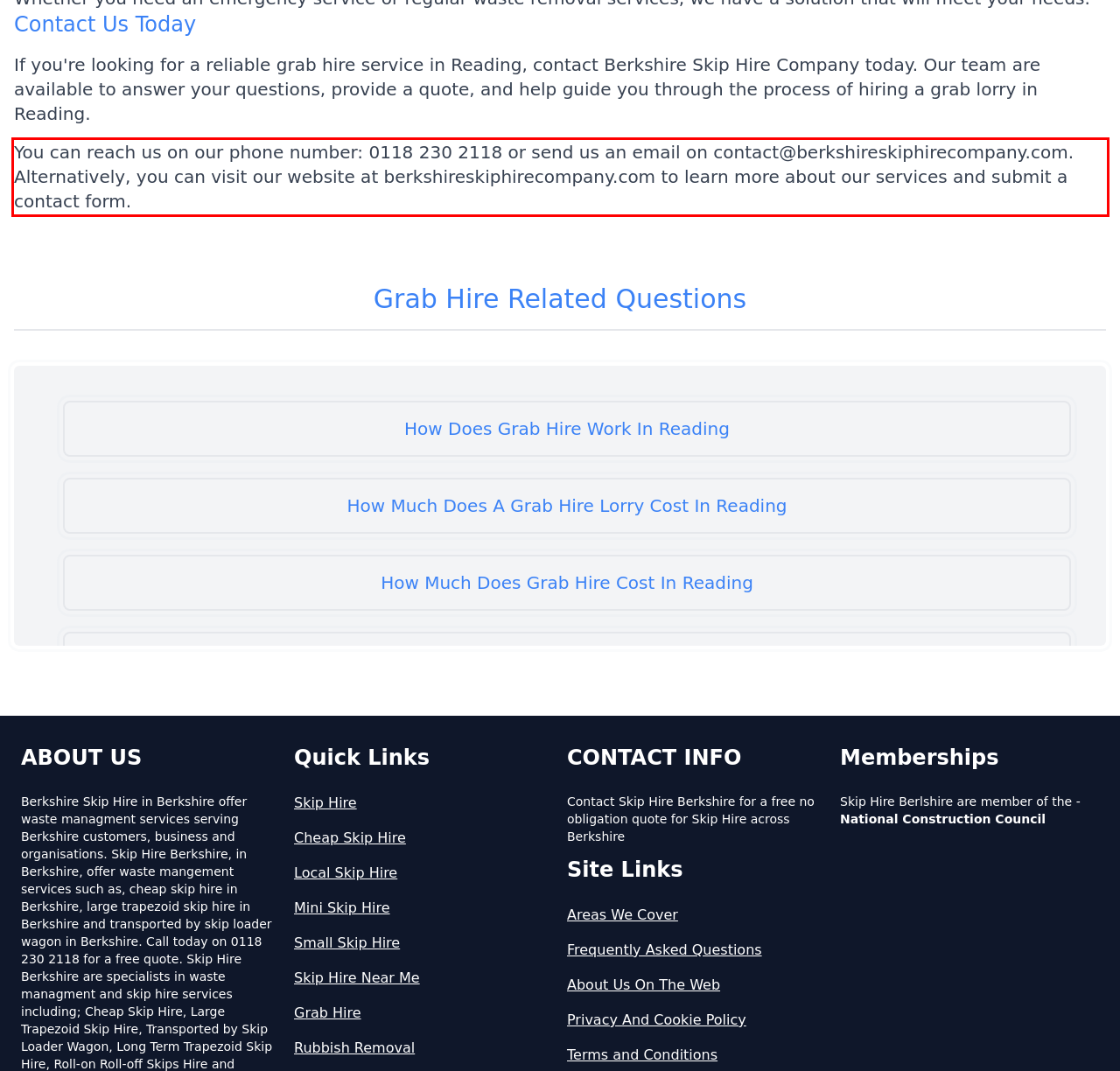Given the screenshot of a webpage, identify the red rectangle bounding box and recognize the text content inside it, generating the extracted text.

You can reach us on our phone number: 0118 230 2118 or send us an email on contact@berkshireskiphirecompany.com. Alternatively, you can visit our website at berkshireskiphirecompany.com to learn more about our services and submit a contact form.